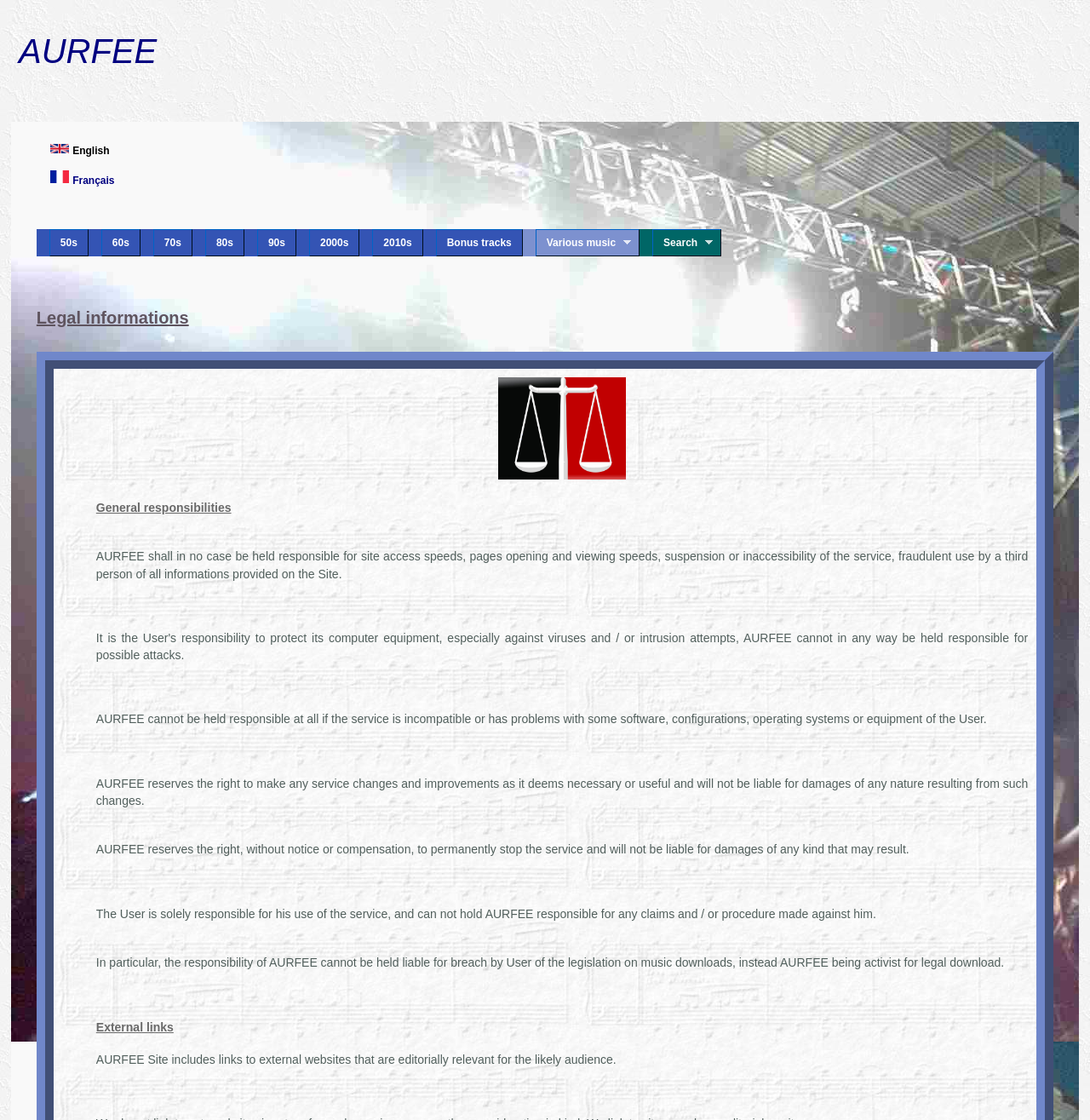What is the topic of the webpage?
Based on the screenshot, provide your answer in one word or phrase.

Legal informations